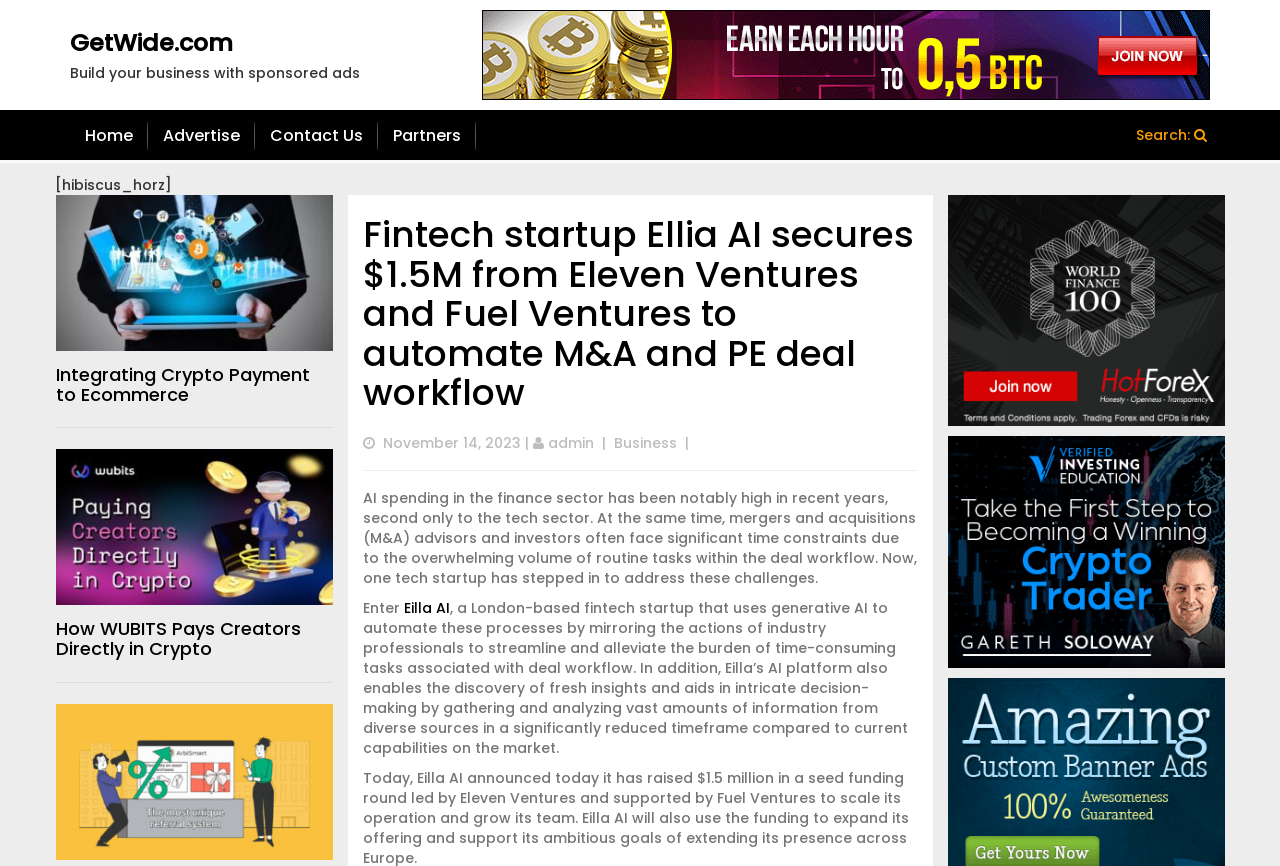What is the name of the fintech startup?
Please give a detailed and elaborate answer to the question based on the image.

I found the answer by looking at the heading element with the text 'Fintech startup Ellia AI secures $1.5M from Eleven Ventures and Fuel Ventures to automate M&A and PE deal workflow' and extracting the name of the startup from it.